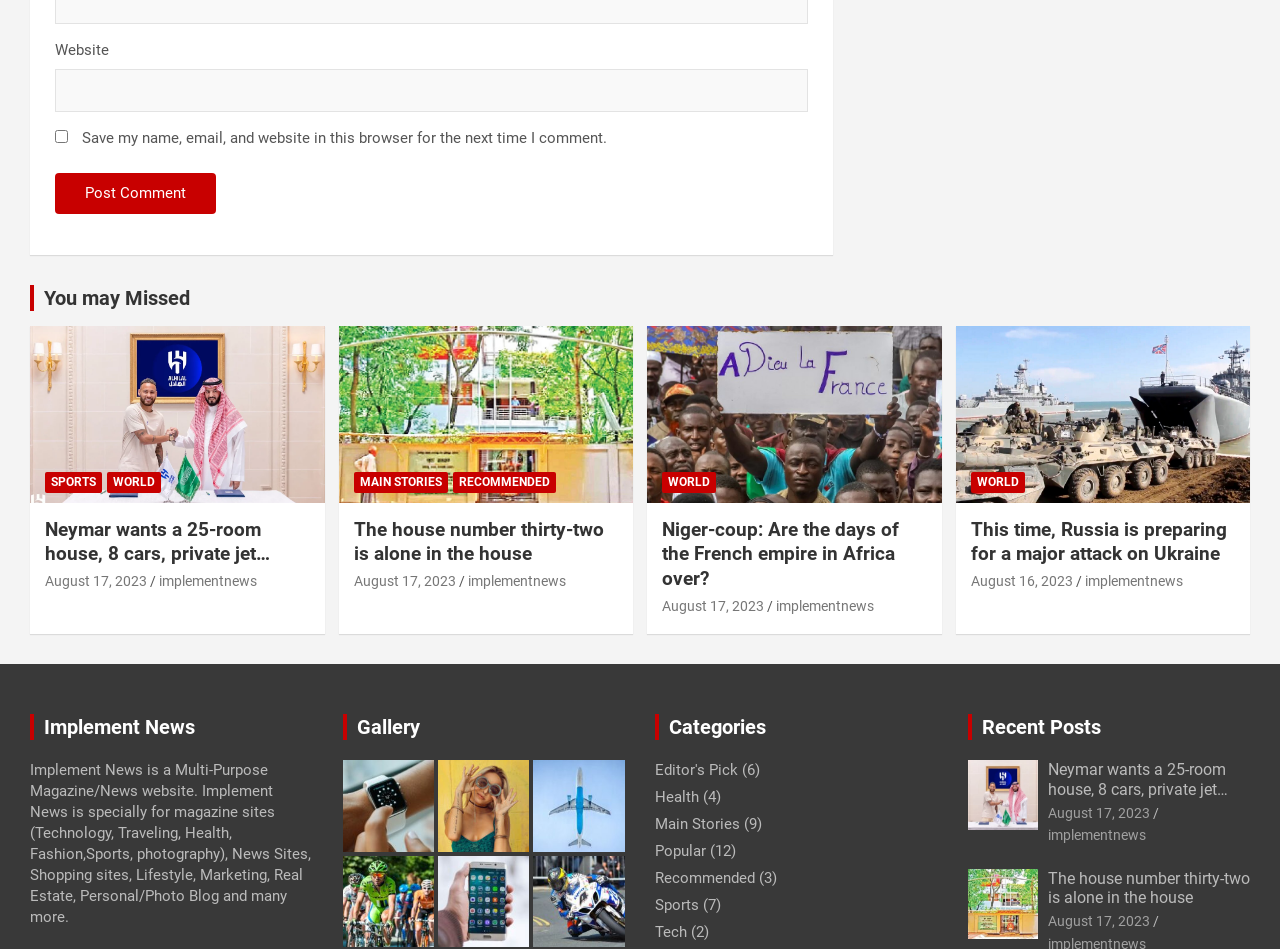Respond concisely with one word or phrase to the following query:
How many rooms does Neymar want in his house?

25